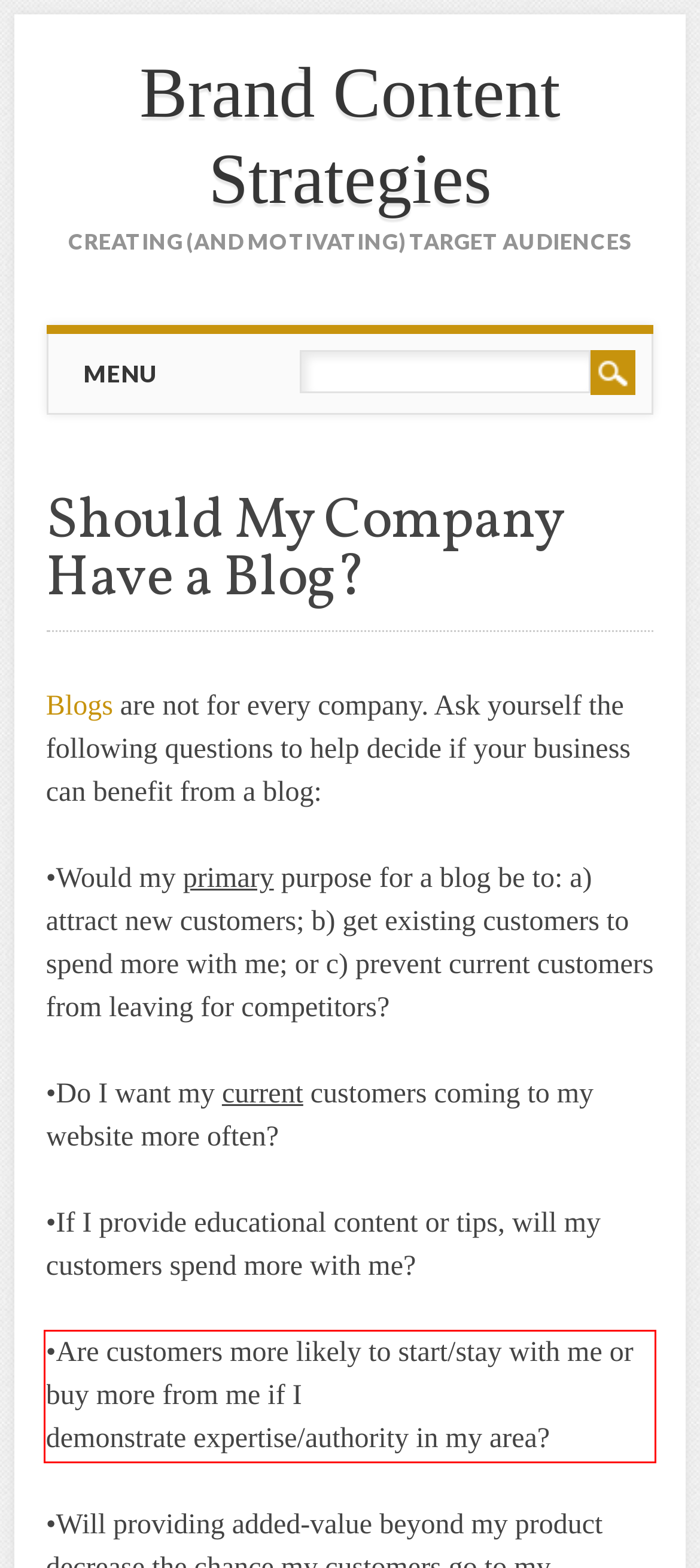Look at the webpage screenshot and recognize the text inside the red bounding box.

•Are customers more likely to start/stay with me or buy more from me if I demonstrate expertise/authority in my area?